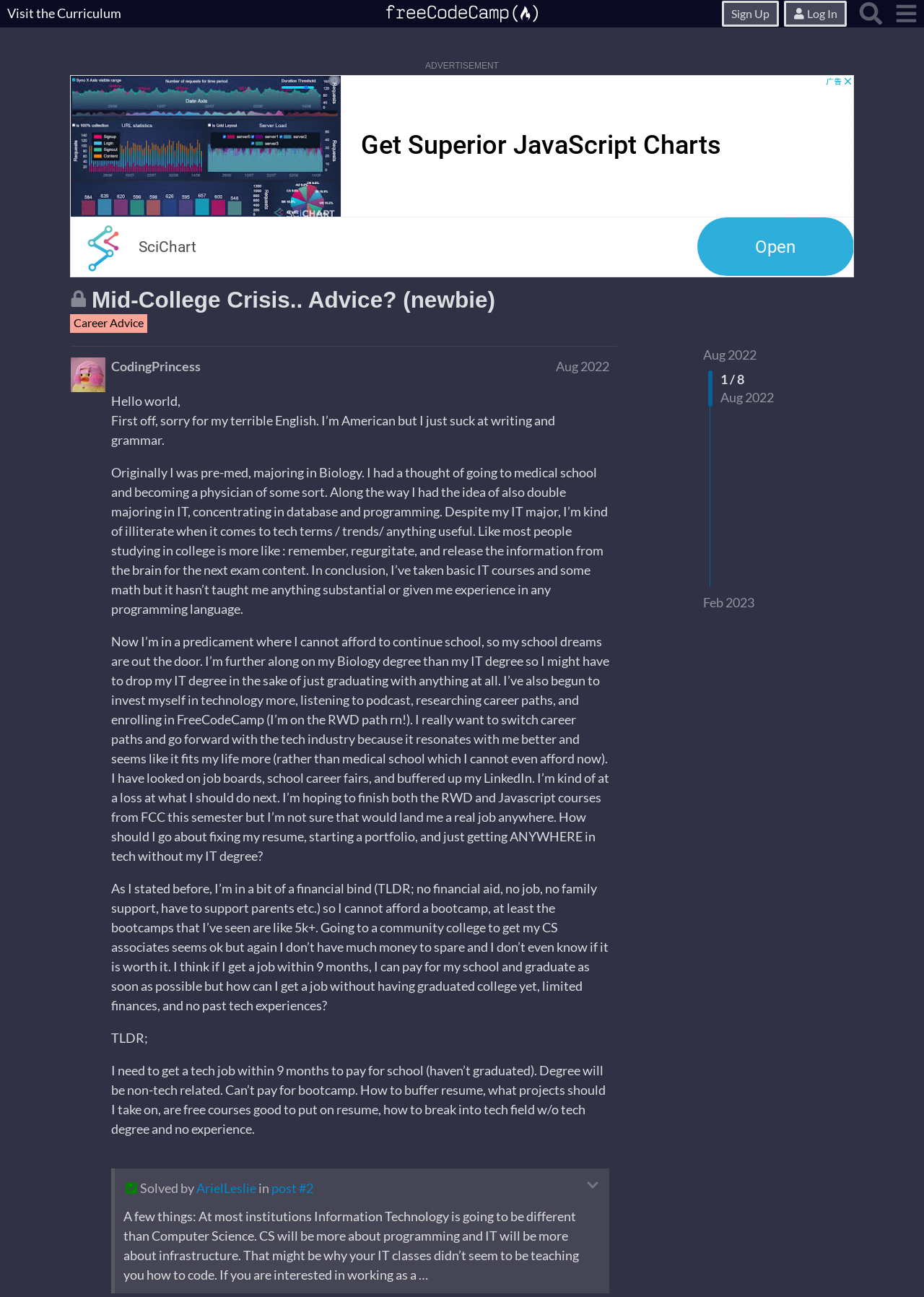Provide a short answer to the following question with just one word or phrase: What is the author's concern about getting a tech job?

Lack of experience and no tech degree